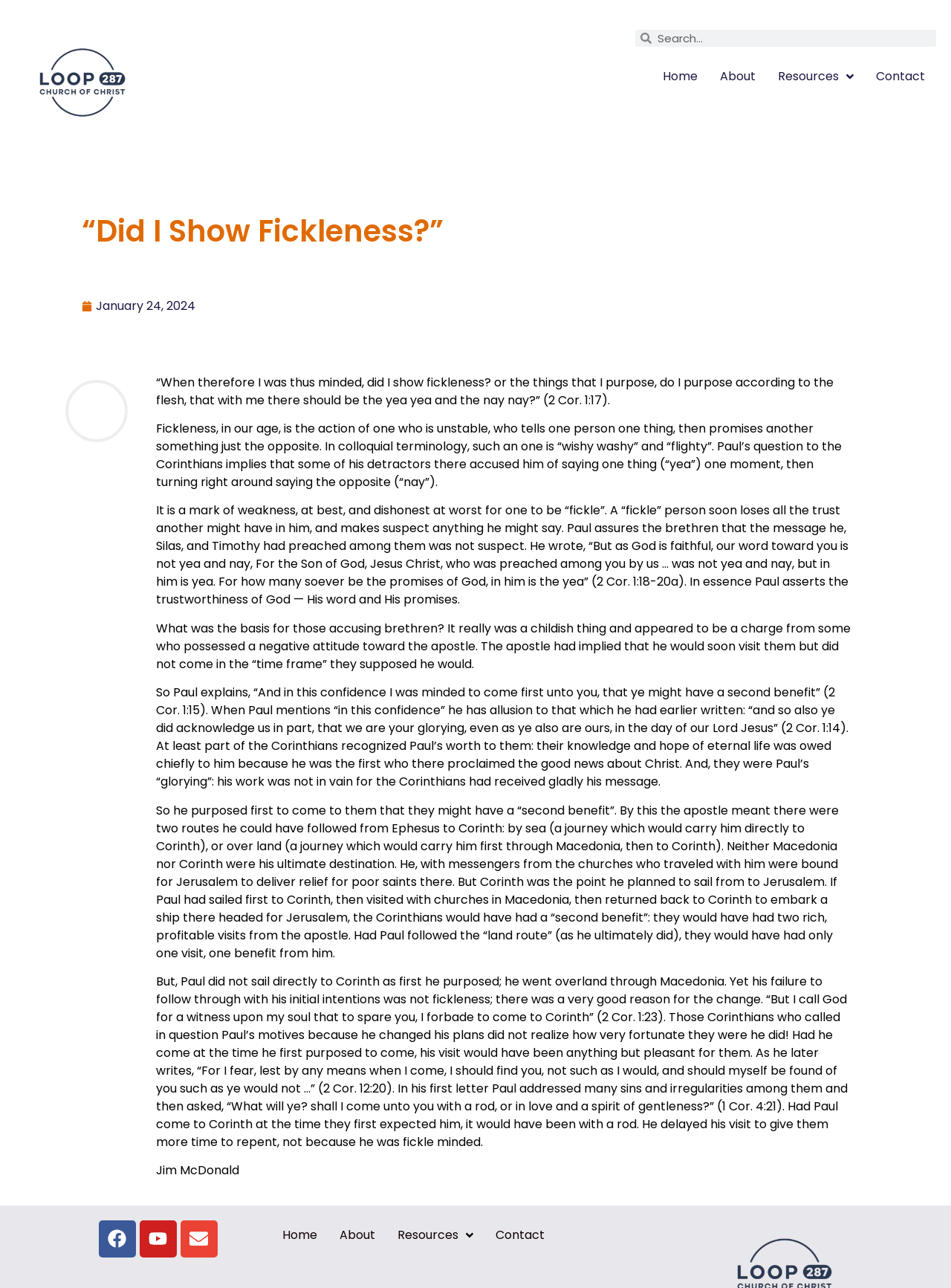Identify the bounding box coordinates of the region I need to click to complete this instruction: "Visit Facebook page".

[0.104, 0.947, 0.143, 0.976]